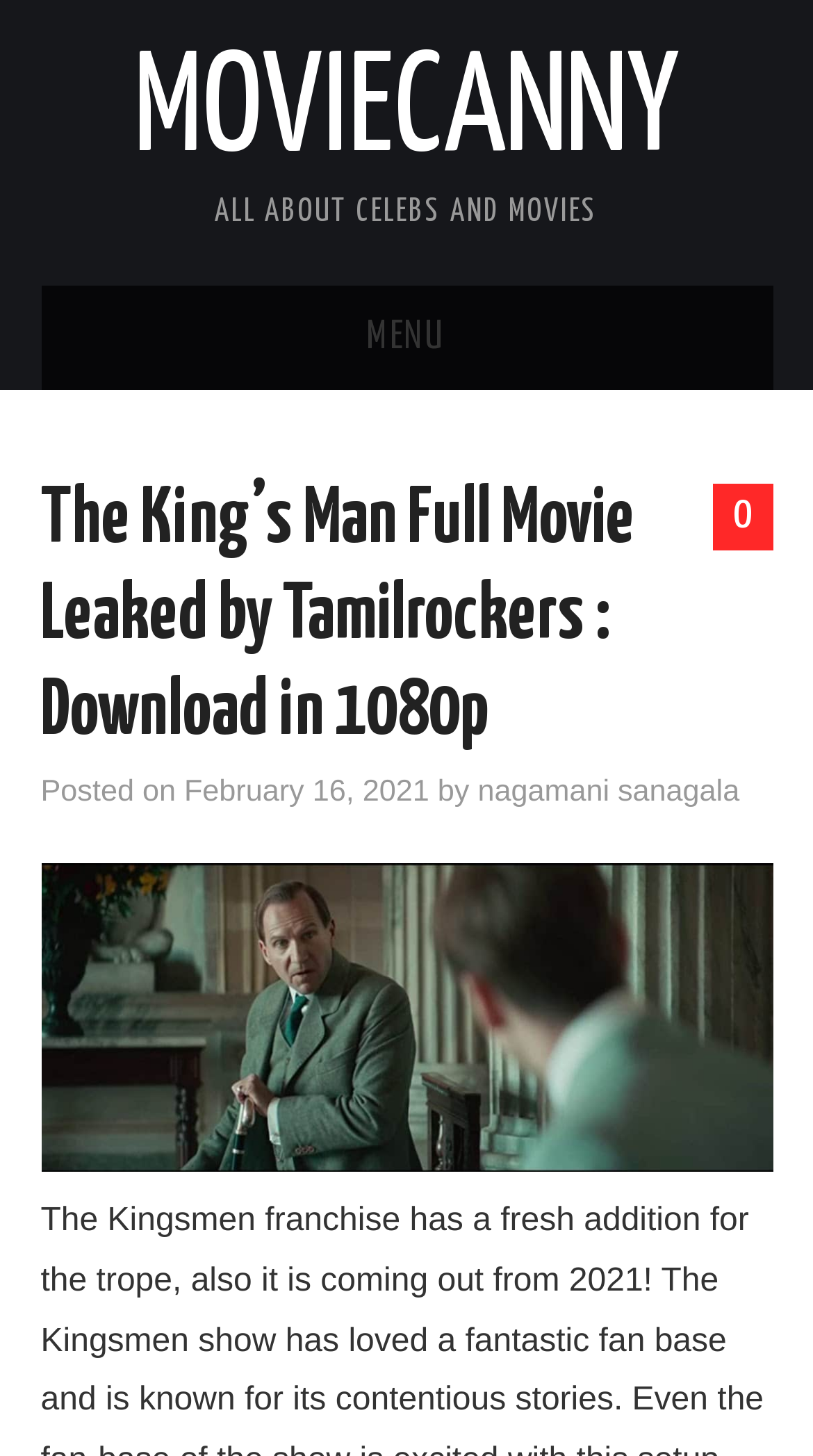Offer a detailed account of what is visible on the webpage.

The webpage is about the movie "The King's Man" and its leak by Tamilrockers. At the top, there is a header section with a link to "MOVIECANNY" and a static text "ALL ABOUT CELEBS AND MOVIES". Below this, there is a menu section with 6 links: "MENU", "MOVIES", "CELEBRITIES", "SONGS & LYRICS", "YOUTUBE VIDEOS", "PRIVACY POLICY", and "CONTACT US". 

The main content of the webpage is about the leak of "The King's Man" movie by Tamilrockers. There is a heading that reads "The King’s Man Full Movie Leaked by Tamilrockers : Download in 1080p". Below this heading, there is a static text "Posted on" followed by a link to the date "February 16, 2021". The author of the post, "nagamani sanagala", is also mentioned. 

On the right side of the main content, there is an image related to "The King's Man Full Movie".